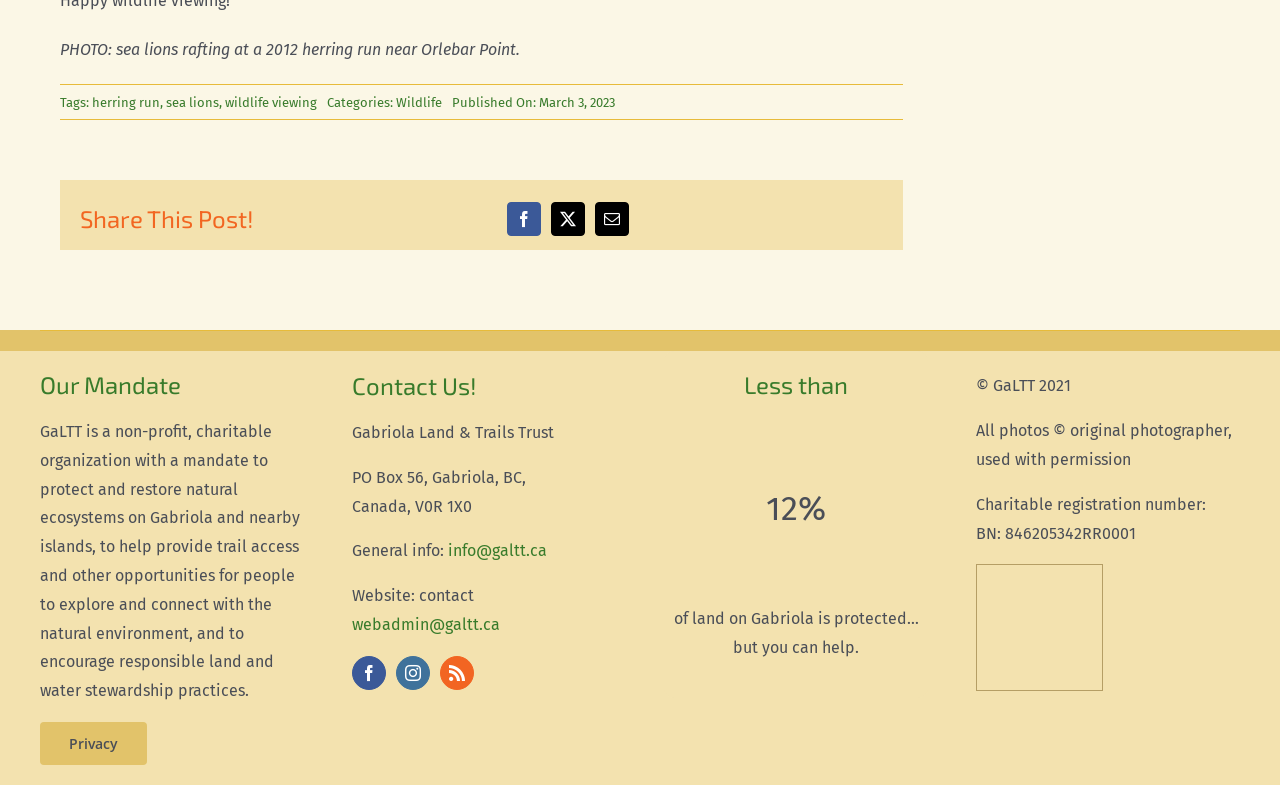Using the element description: "herring run", determine the bounding box coordinates. The coordinates should be in the format [left, top, right, bottom], with values between 0 and 1.

[0.072, 0.121, 0.125, 0.14]